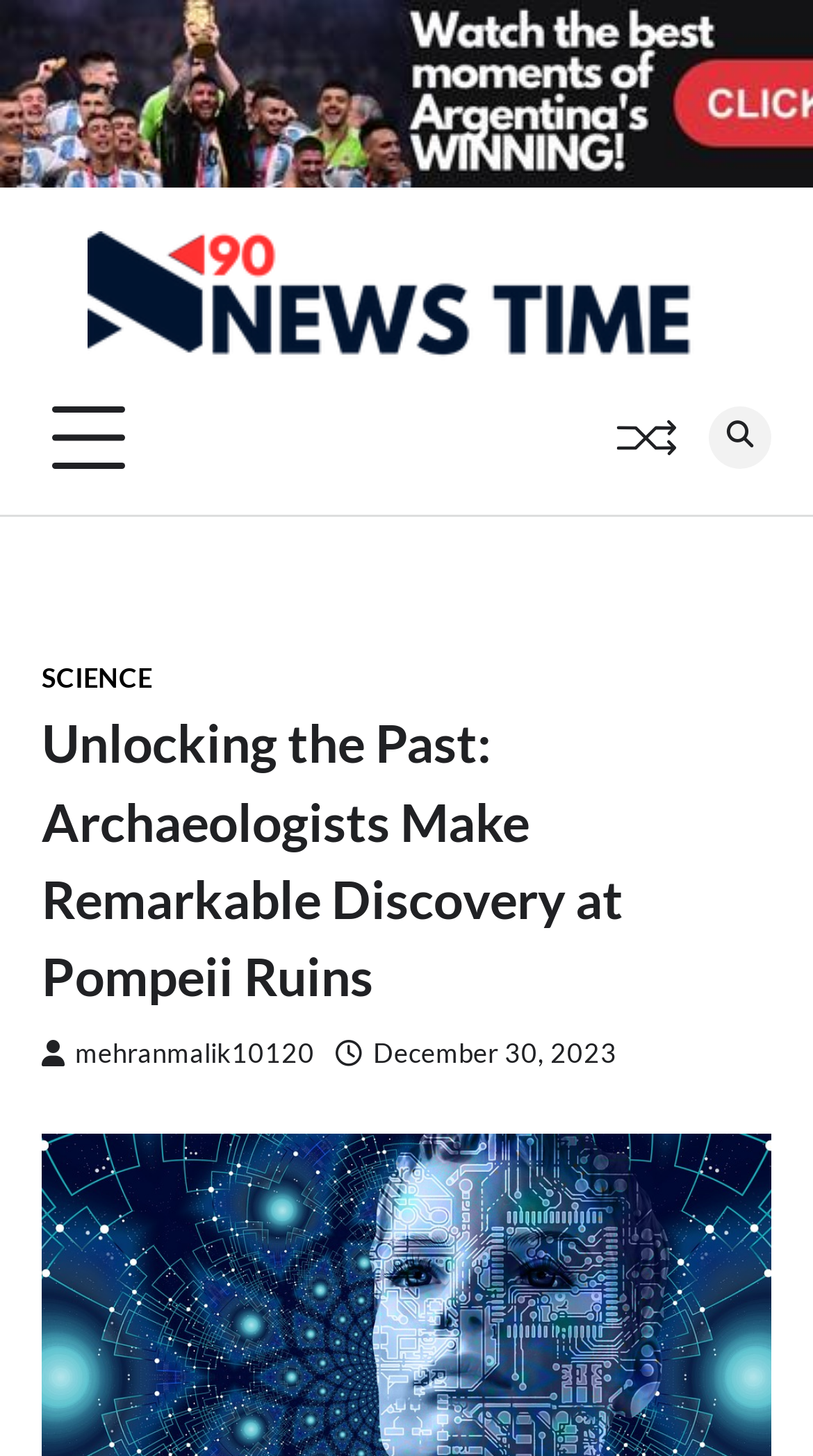When was the article published?
Give a detailed explanation using the information visible in the image.

I found the publication date of the article by looking at the link with the text 'December 30, 2023' which is located below the article title, indicating that the article was published on December 30, 2023.